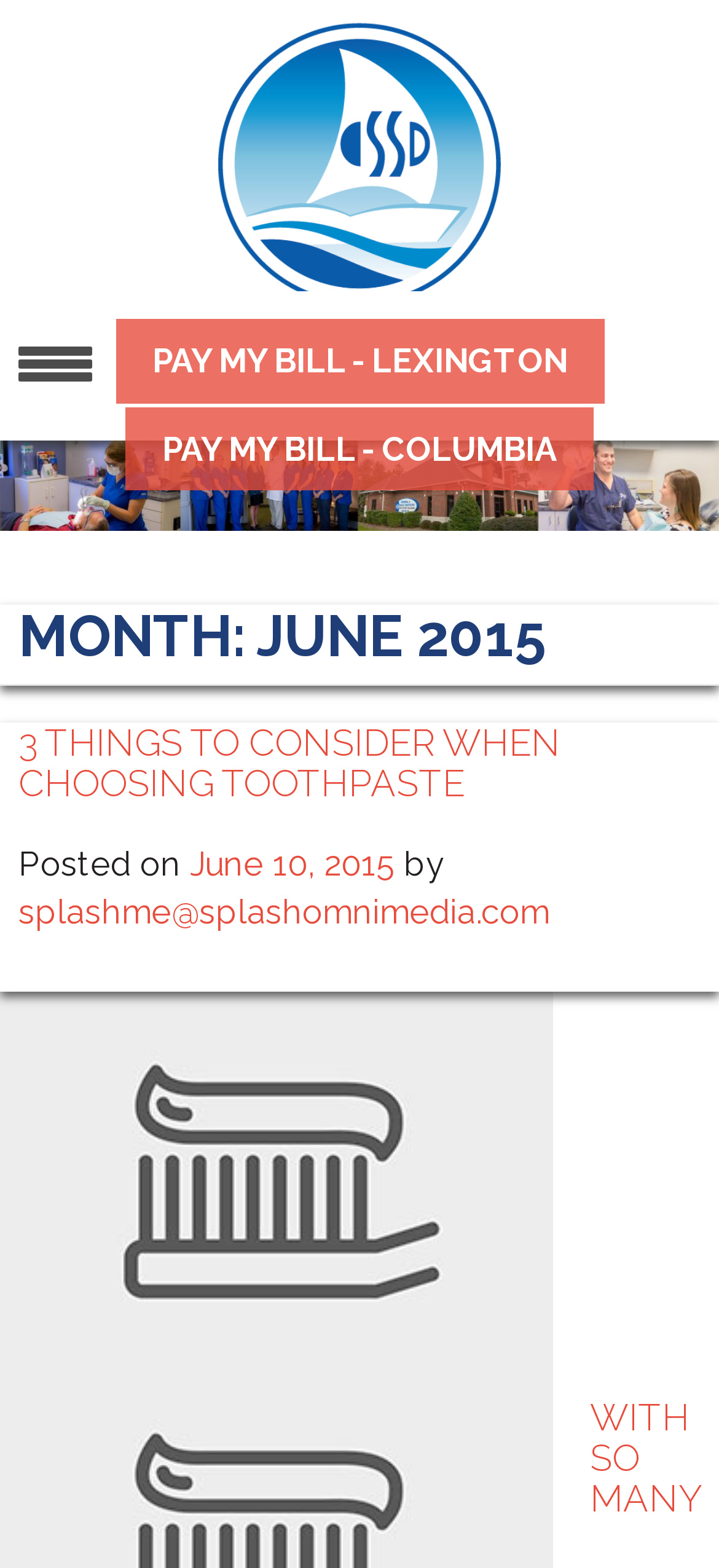Write a detailed summary of the webpage.

The webpage appears to be a blog or article page from a dental clinic, specifically Dr. Jon D. Smith's website. At the top, there is a prominent link to the doctor's name, "Dr. Jon D. Smith", which takes up most of the top section. Below this, there are two links side by side, "PAY MY BILL - LEXINGTON" and "PAY MY BILL - COLUMBIA", which are likely payment options for patients.

To the left of these links, there is a smaller link with no text, which may be a logo or icon. Further down, there is a large image that spans the entire width of the page, with the text "southern shores dental" embedded within it.

Below the image, there is a header section that takes up about a quarter of the page. This section is divided into two parts. The top part displays the title "MONTH: JUNE 2015" in a large font, indicating that the content below is related to June 2015. The bottom part has a heading "3 THINGS TO CONSIDER WHEN CHOOSING TOOTHPASTE", which is a clickable link. Below this heading, there is a brief description or introduction to the article, followed by the posting date "June 10, 2015" and the author's email address "splashme@splashomnimedia.com".